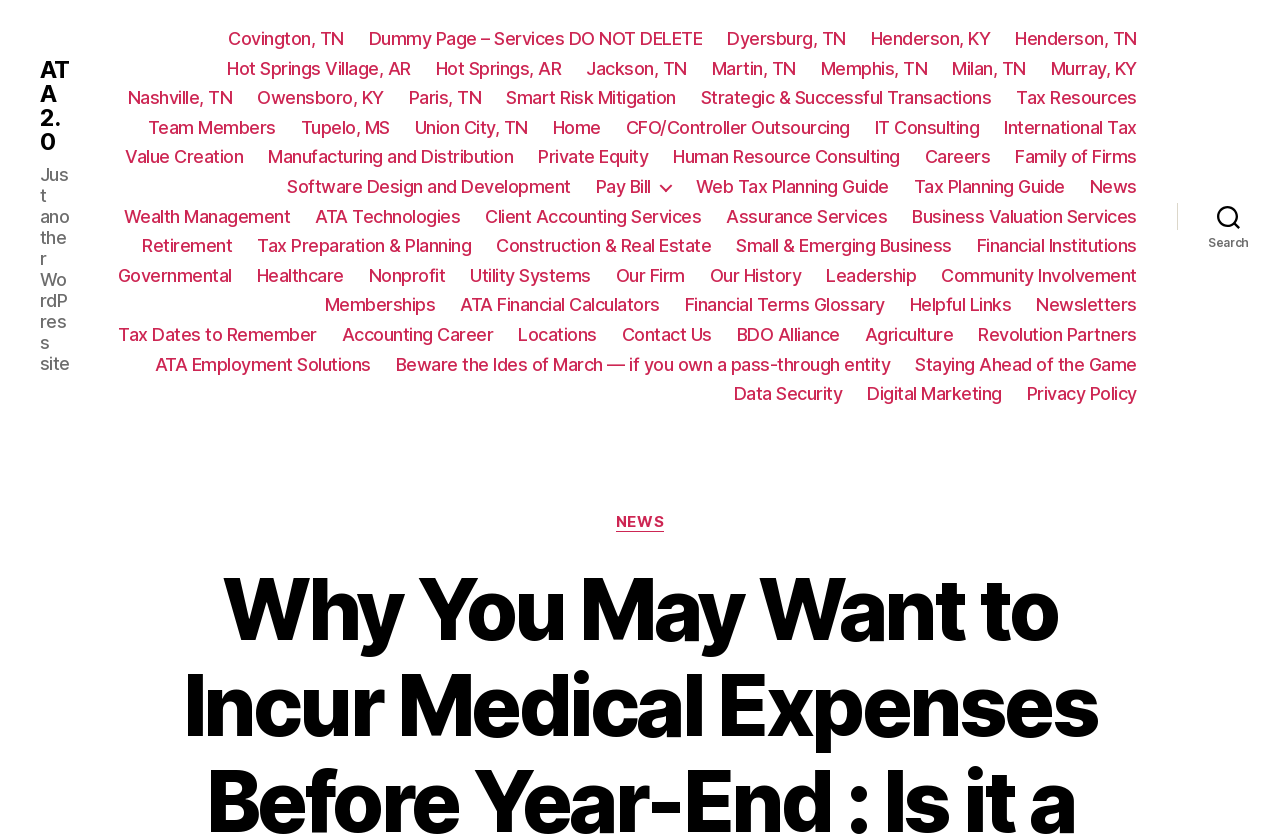Locate the bounding box coordinates of the area to click to fulfill this instruction: "View the 'Web Tax Planning Guide'". The bounding box should be presented as four float numbers between 0 and 1, in the order [left, top, right, bottom].

[0.544, 0.21, 0.694, 0.236]